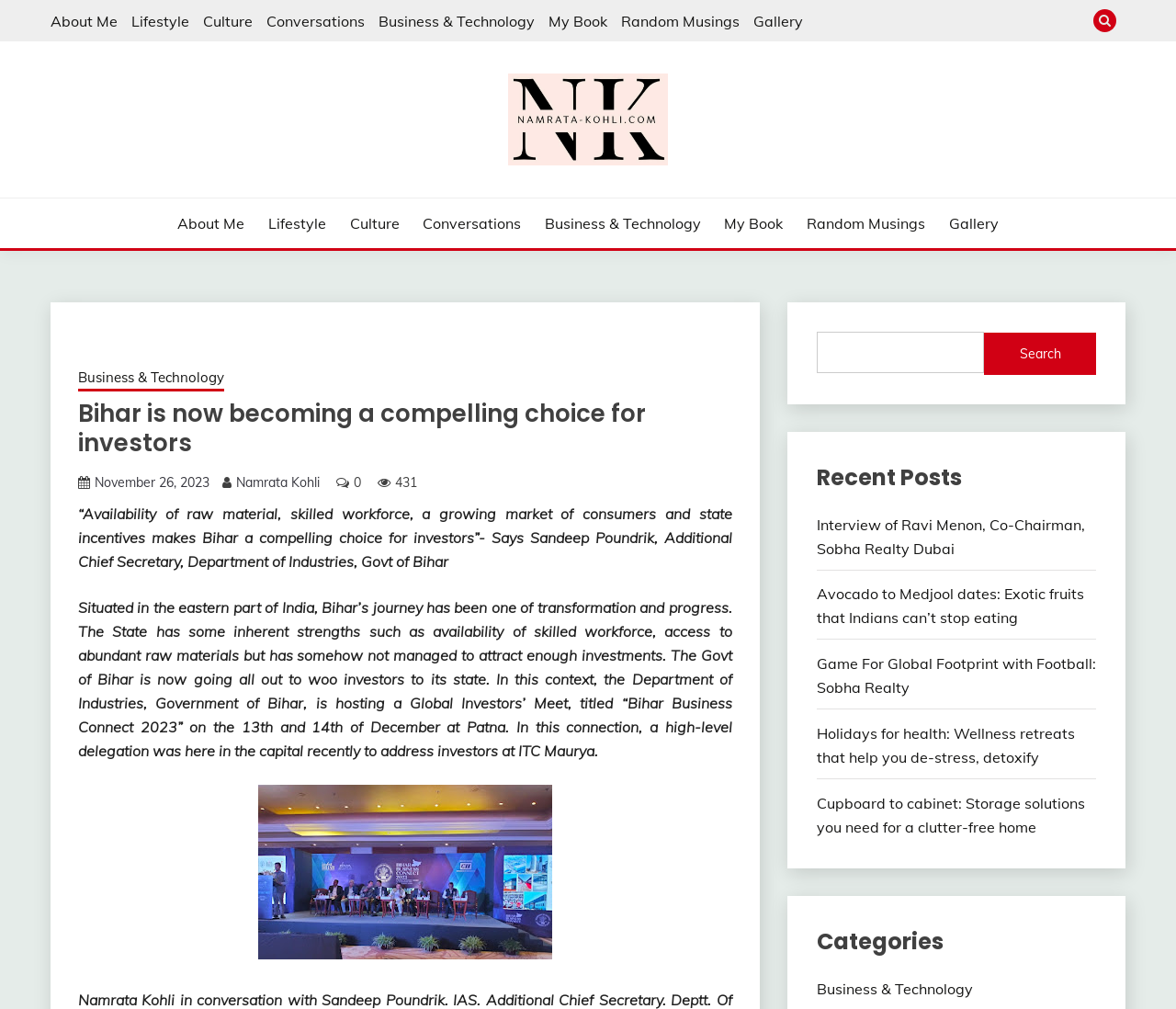What is the date of the Global Investors' Meet mentioned on the webpage?
Kindly offer a detailed explanation using the data available in the image.

I found the answer by reading the text that mentions the Department of Industries, Government of Bihar, is hosting a Global Investors' Meet, titled 'Bihar Business Connect 2023' on the 13th and 14th of December at Patna.